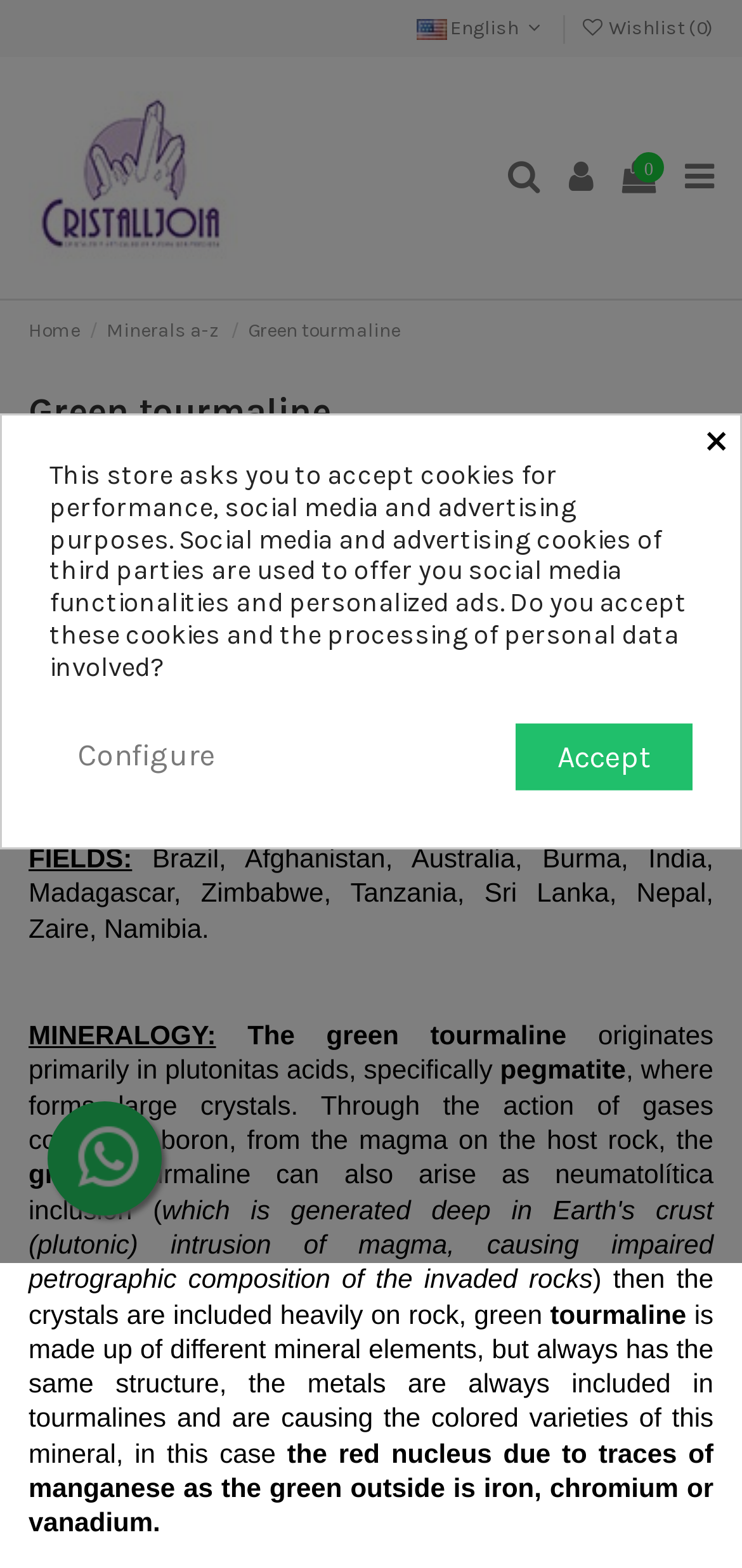Explain in detail what you observe on this webpage.

This webpage is about green tourmaline, a type of crystal. At the top, there is a header section with an image of an English flag, a link to switch to English, and a wishlist link. Below this, there is a logo of Cristalljoia Barcelona, a rockshop-crystalshop in the center of Barcelona, which is also a link.

The main content of the page is divided into sections, each with a heading. The first section is about the etymology of the word "tourmaline", which comes from the English term meaning "stone of various colors". The next sections provide information about the crystal system, principle of formation, class mineral, chemical formula, and mineral elements of green tourmaline.

Further down, there are sections about the hardness of green tourmaline, which is 7-7.5 on the Mohs scale, and its fields, which include Brazil, Afghanistan, Australia, and several other countries. The page also discusses the mineralogy of green tourmaline, including its origin, formation, and composition.

At the bottom of the page, there is a notification about cookies, asking the user to accept cookies for performance, social media, and advertising purposes. There are two buttons, "Accept" and "Configure", to respond to this request. Additionally, there is a close button (×) at the bottom right corner of the page.